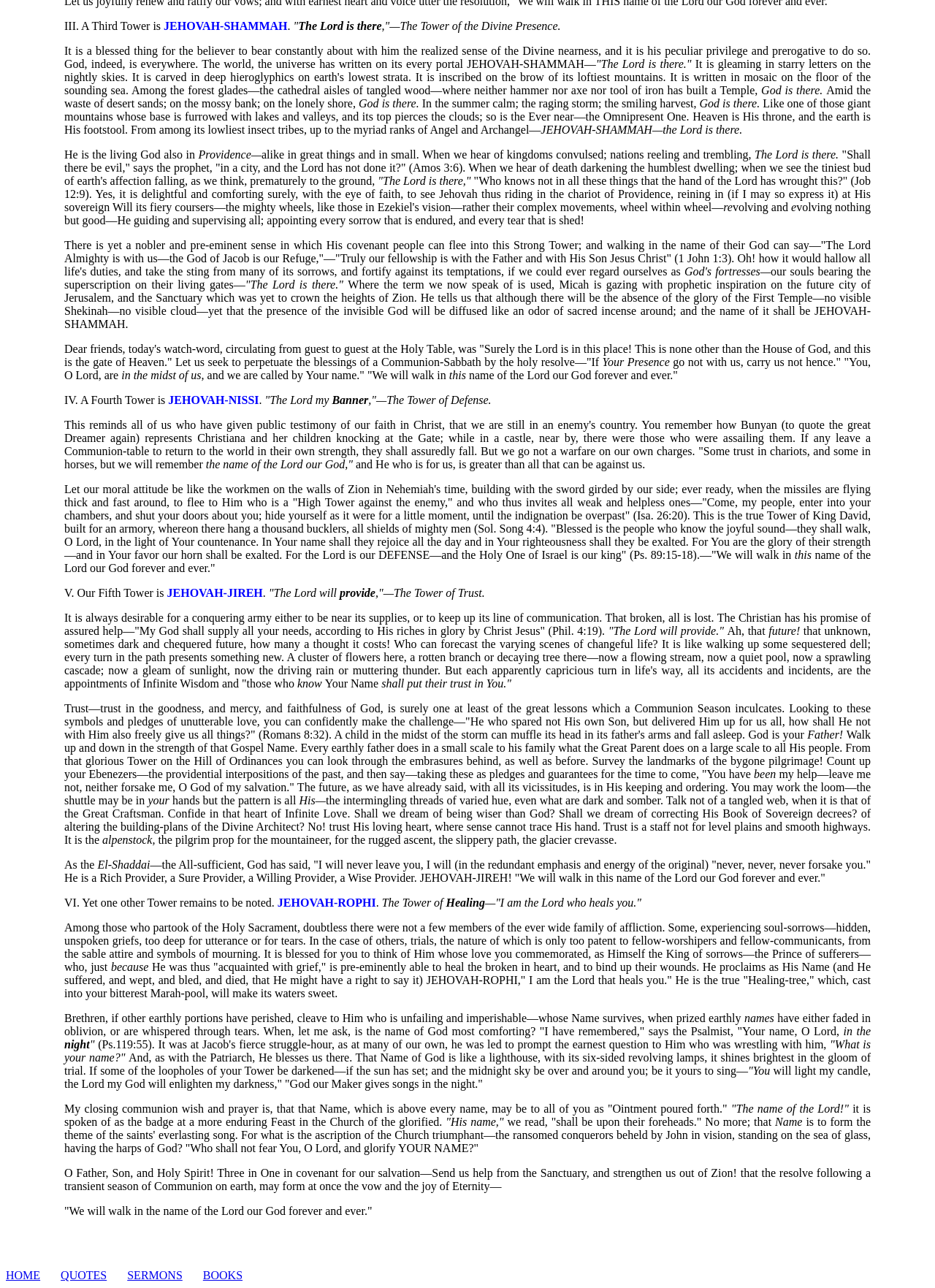Determine the bounding box for the described UI element: "QUOTES".

[0.065, 0.985, 0.114, 0.995]